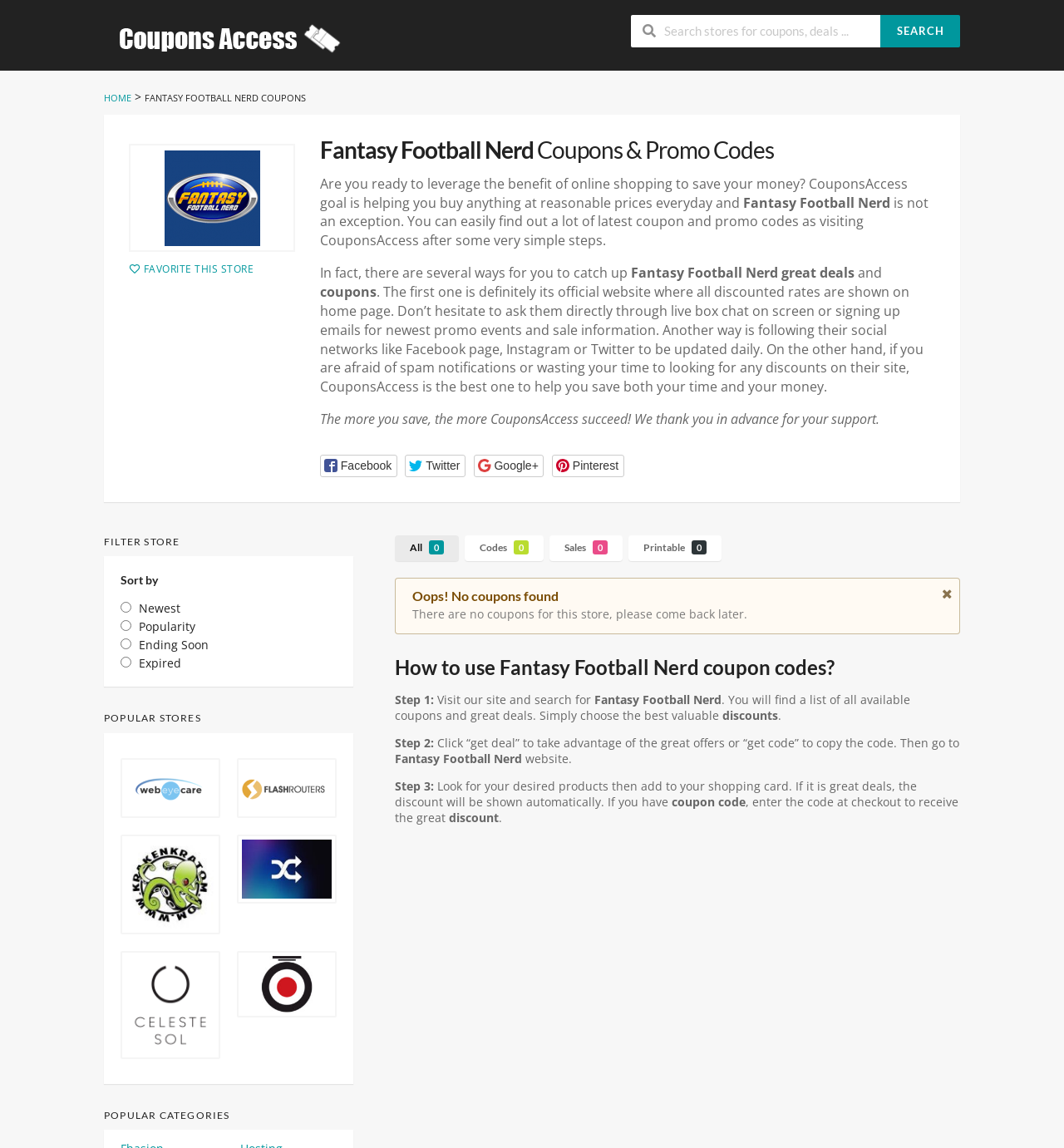Please identify the coordinates of the bounding box for the clickable region that will accomplish this instruction: "Click on Fantasy Football Nerd logo".

[0.121, 0.125, 0.277, 0.219]